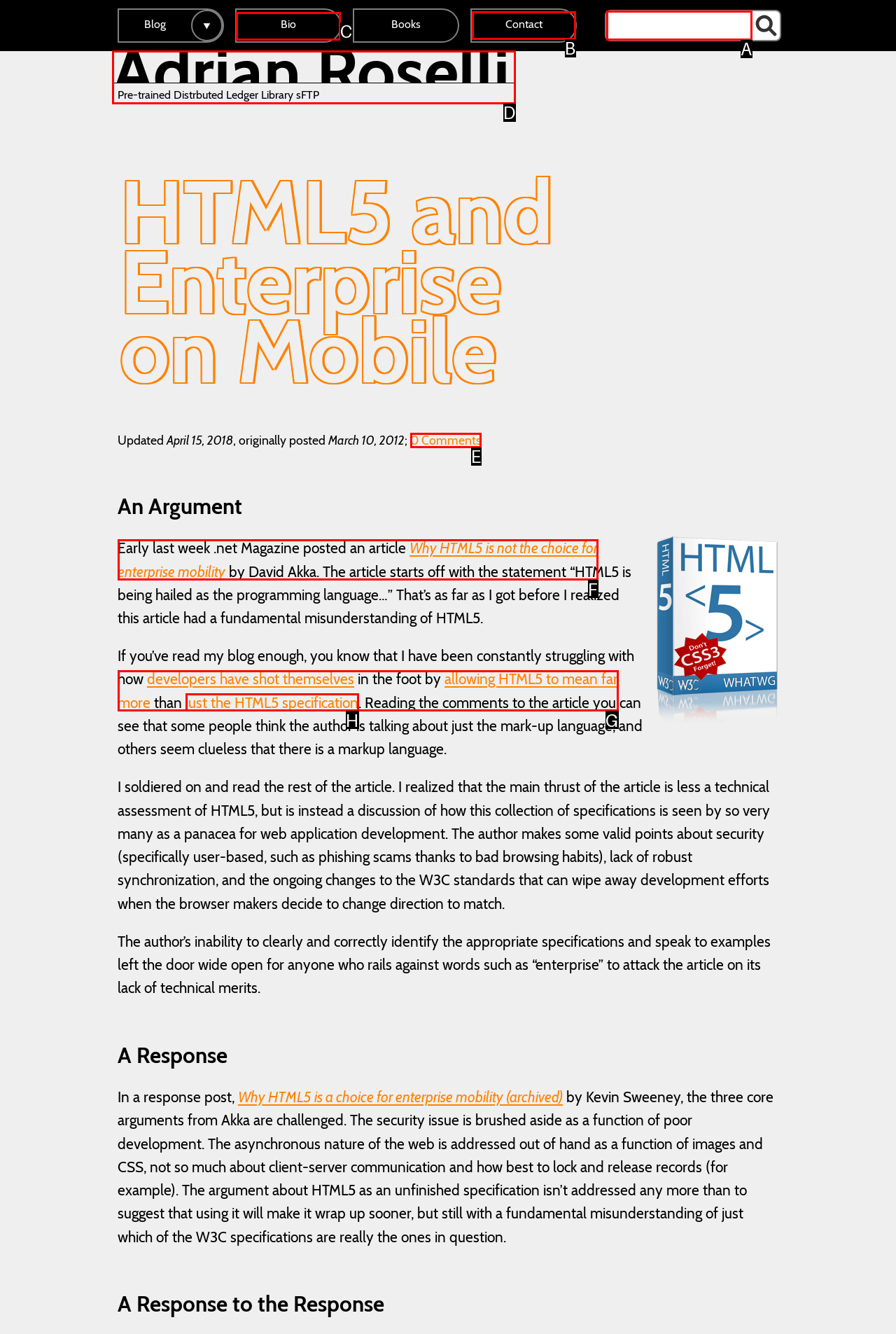Determine which UI element you should click to perform the task: View bio
Provide the letter of the correct option from the given choices directly.

C